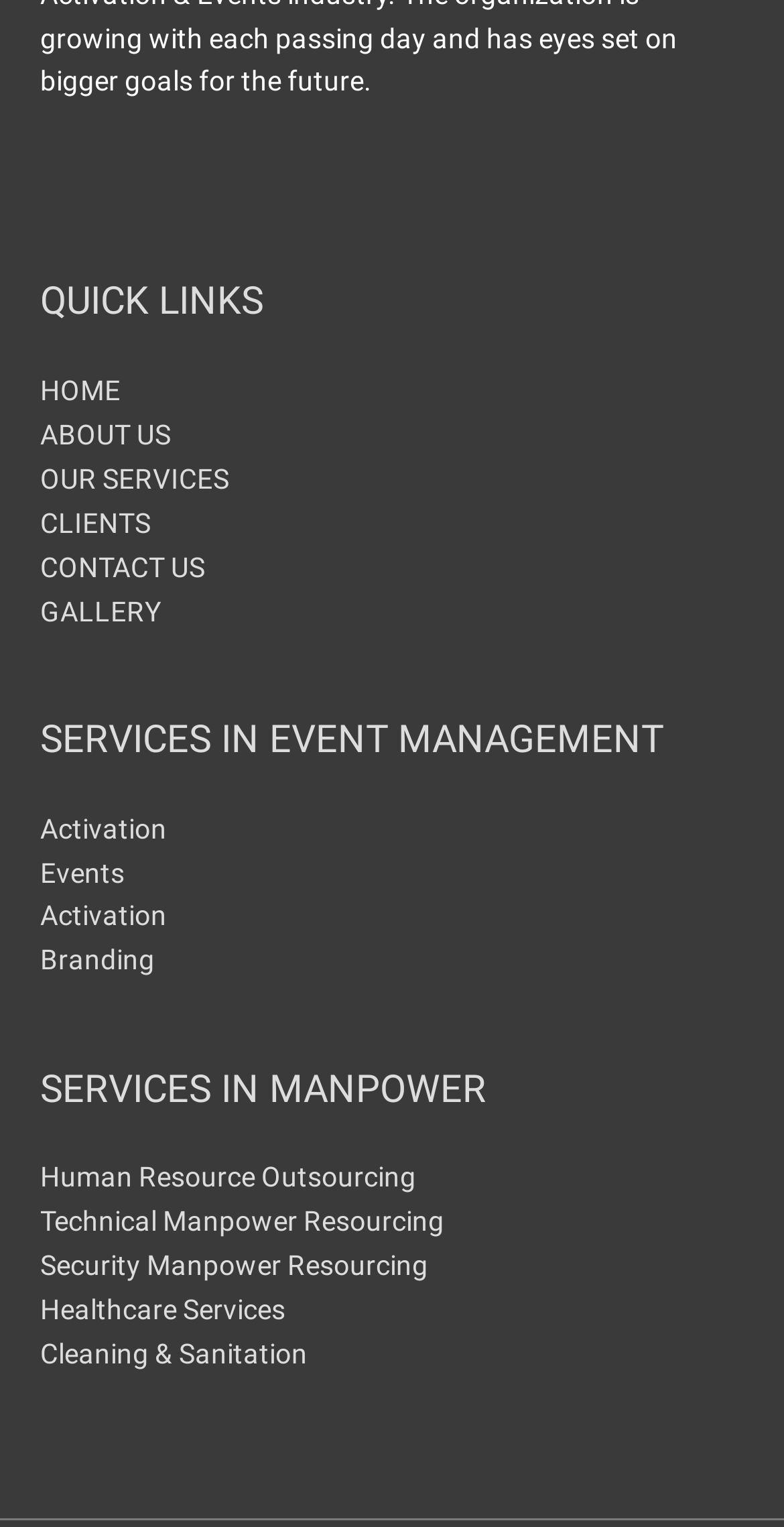What is the second service listed under 'SERVICES IN EVENT MANAGEMENT'?
Provide a concise answer using a single word or phrase based on the image.

Events